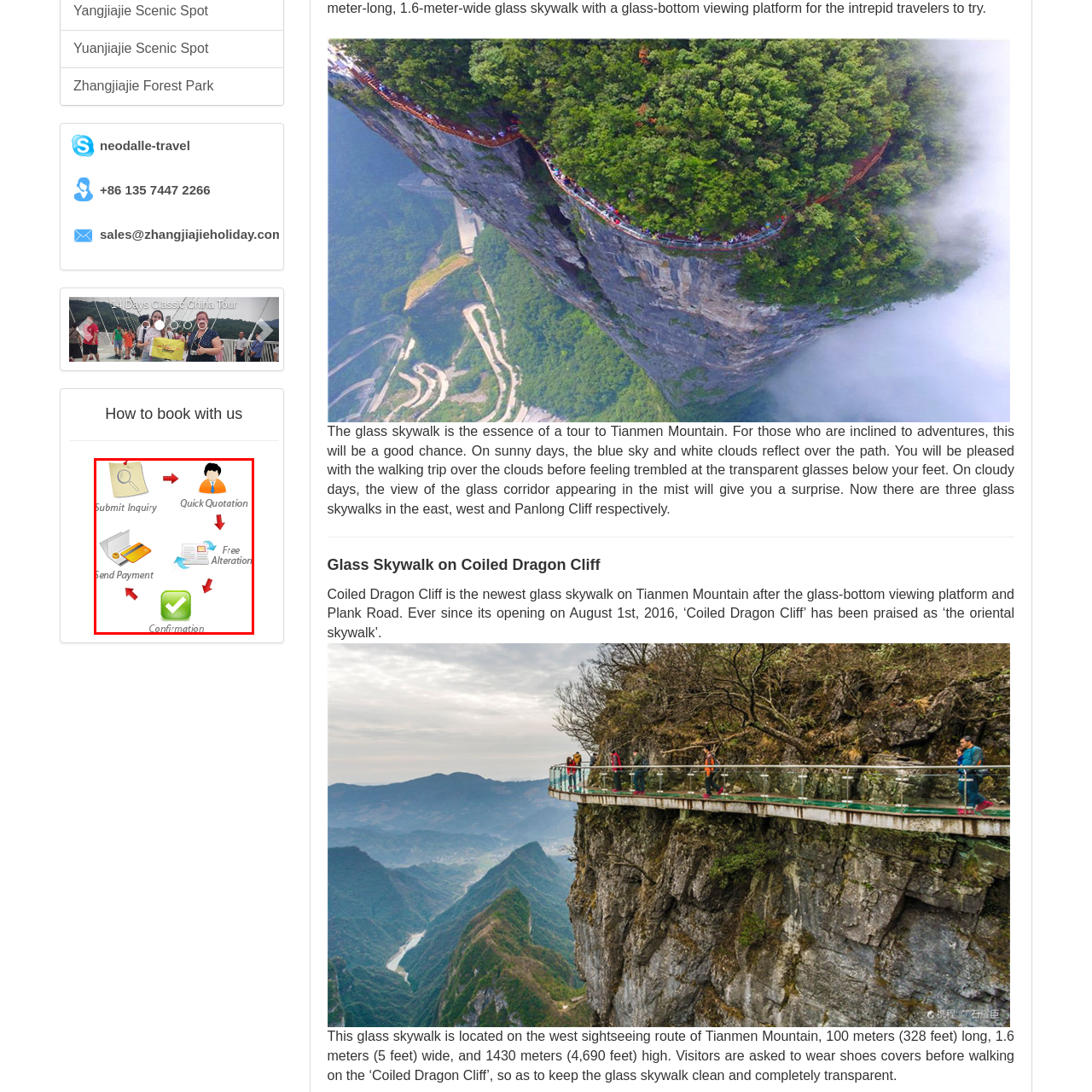Please concentrate on the part of the image enclosed by the red bounding box and answer the following question in detail using the information visible: What happens after agreeing on the quotation?

After the 'Quick Quotation' step, the user agrees on the quotation, and then the next step is 'Send Payment', indicating that the user needs to make a payment.